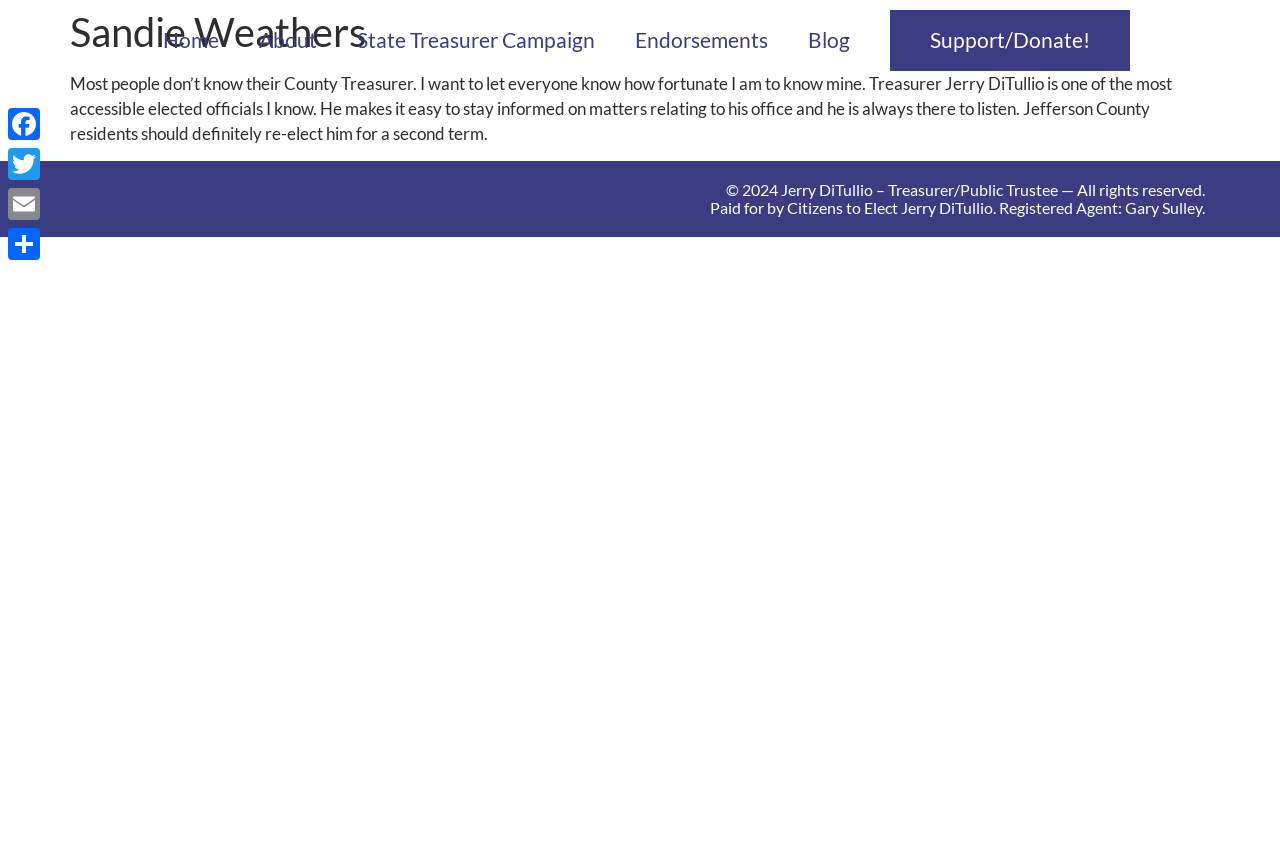Given the element description, predict the bounding box coordinates in the format (top-left x, top-left y, bottom-right x, bottom-right y). Make sure all values are between 0 and 1. Here is the element description: State Treasurer Campaign

[0.263, 0.036, 0.48, 0.06]